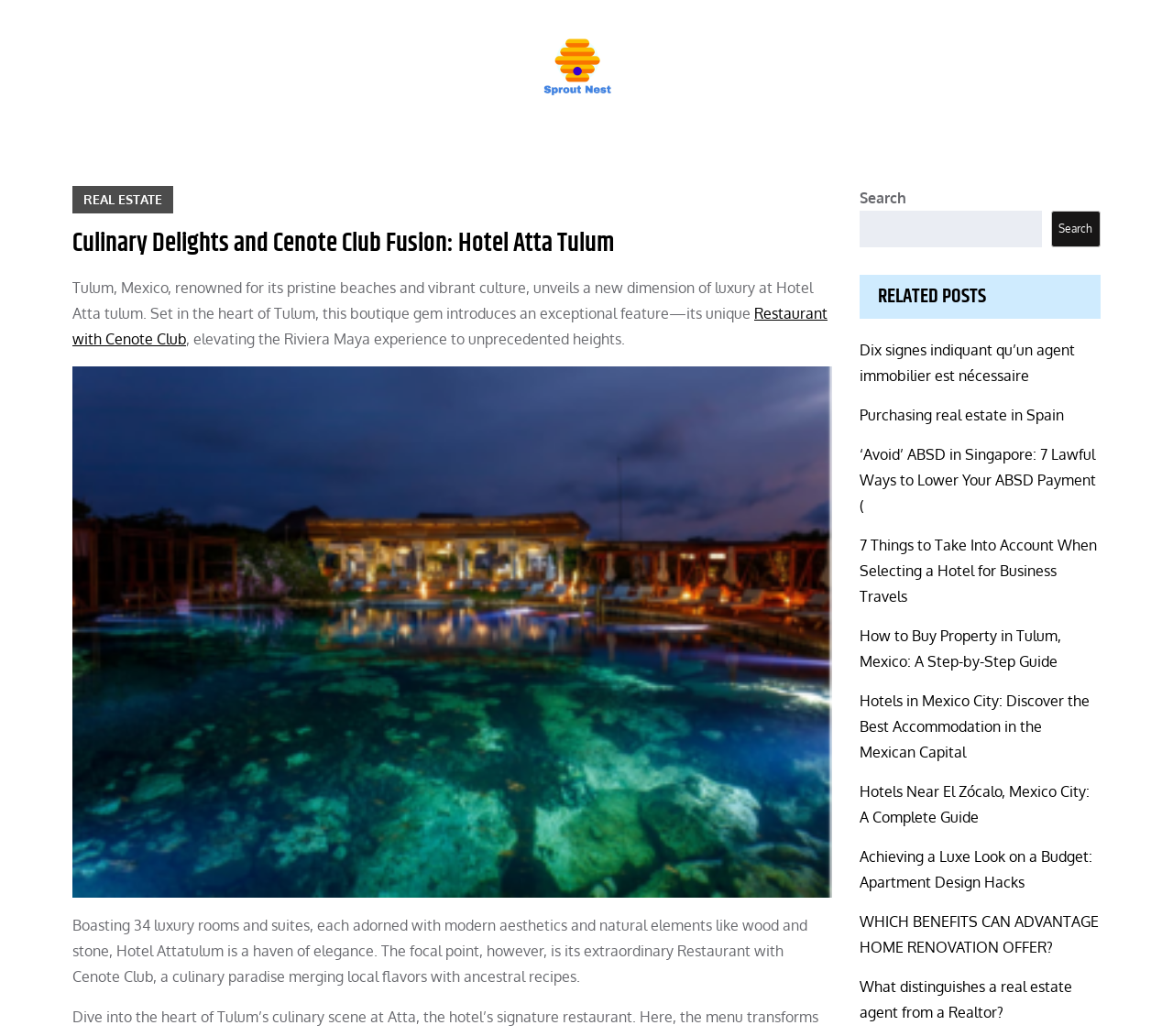Given the webpage screenshot, identify the bounding box of the UI element that matches this description: "Search".

[0.896, 0.203, 0.938, 0.239]